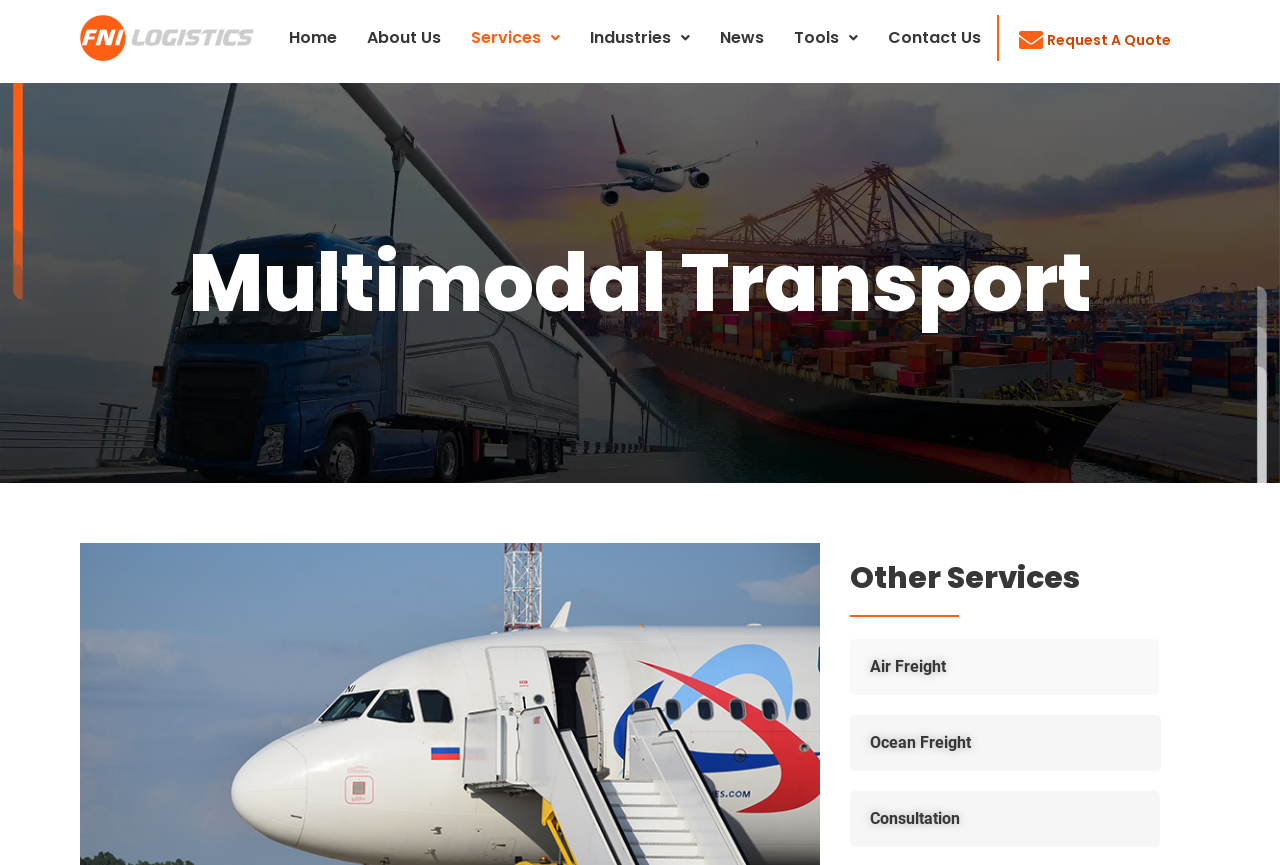Extract the bounding box coordinates of the UI element described: "Contact Us". Provide the coordinates in the format [left, top, right, bottom] with values ranging from 0 to 1.

[0.682, 0.017, 0.778, 0.071]